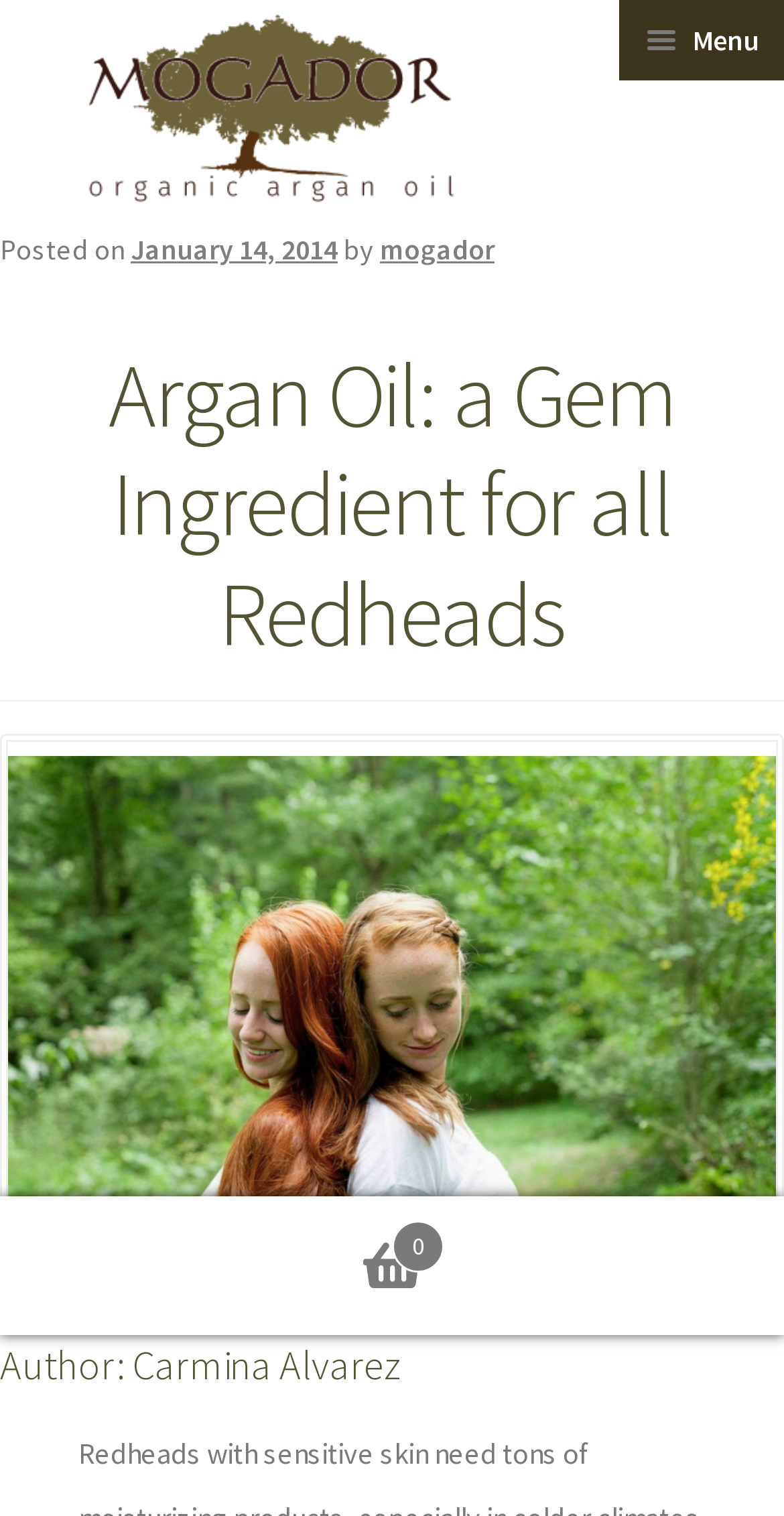Based on the element description January 14, 2014February 26, 2019, identify the bounding box coordinates for the UI element. The coordinates should be in the format (top-left x, top-left y, bottom-right x, bottom-right y) and within the 0 to 1 range.

[0.167, 0.153, 0.431, 0.176]